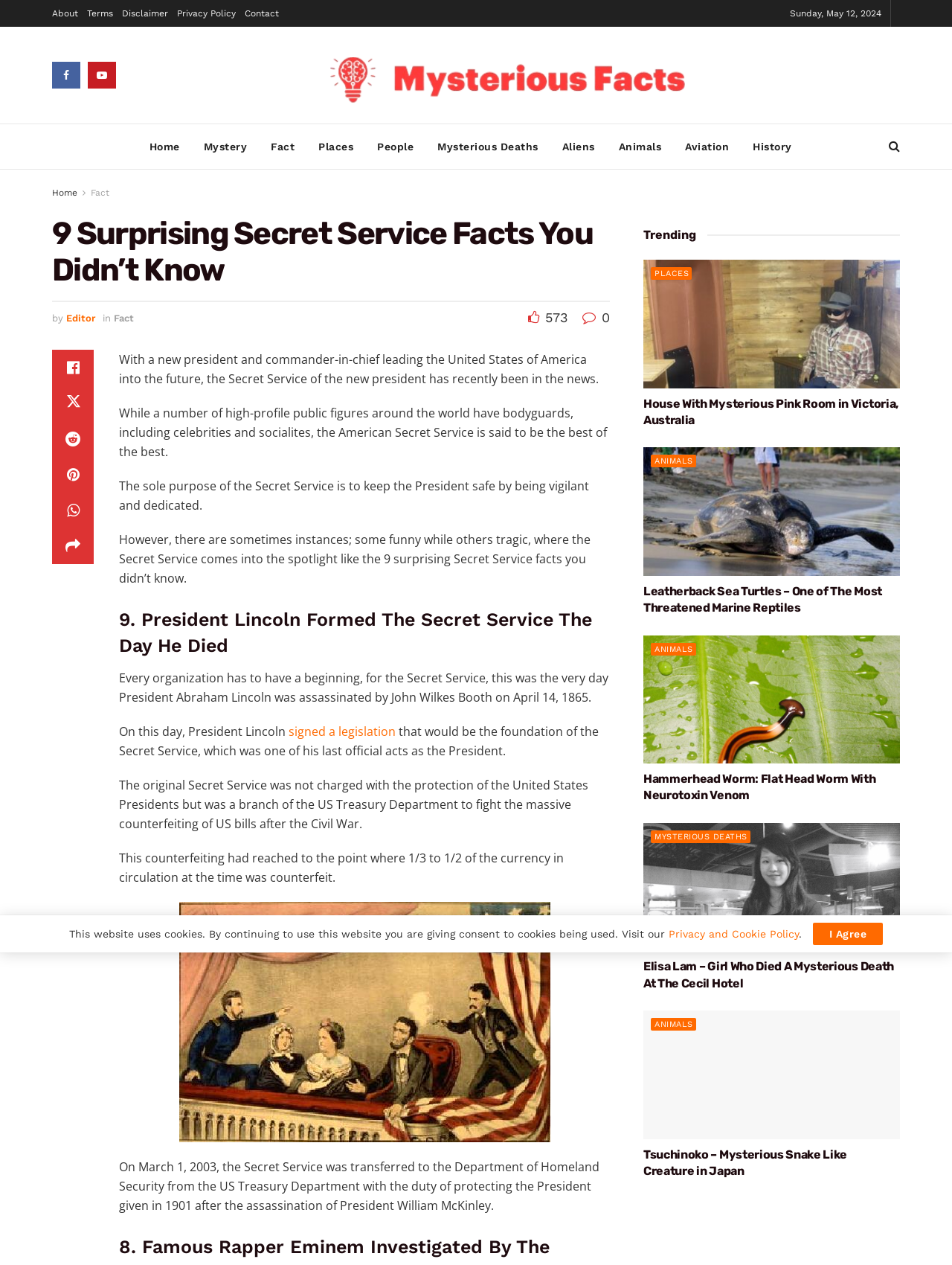Please find the bounding box coordinates of the element's region to be clicked to carry out this instruction: "Scroll to top".

None